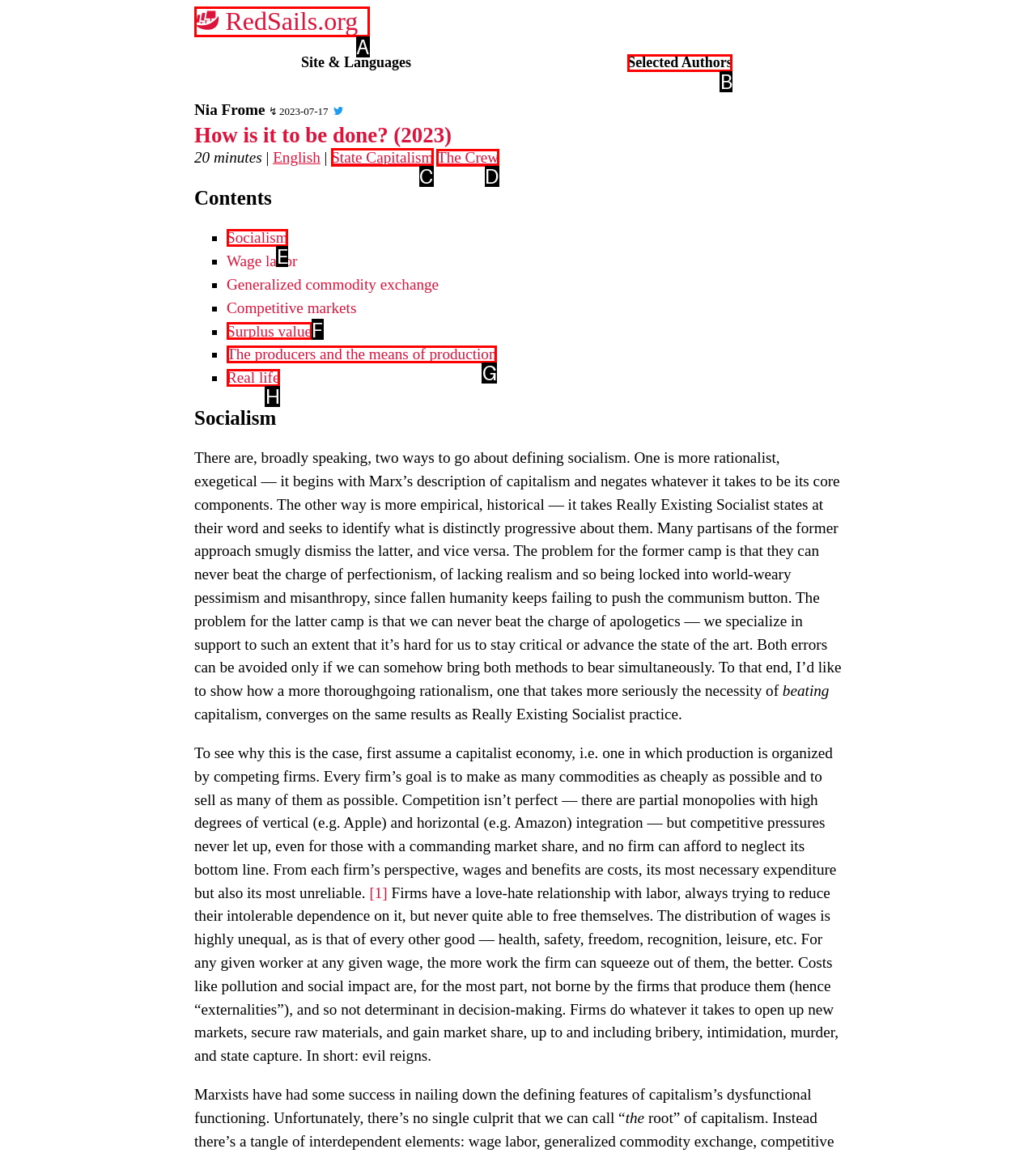What is the letter of the UI element you should click to Explore the 'State Capitalism' topic? Provide the letter directly.

C